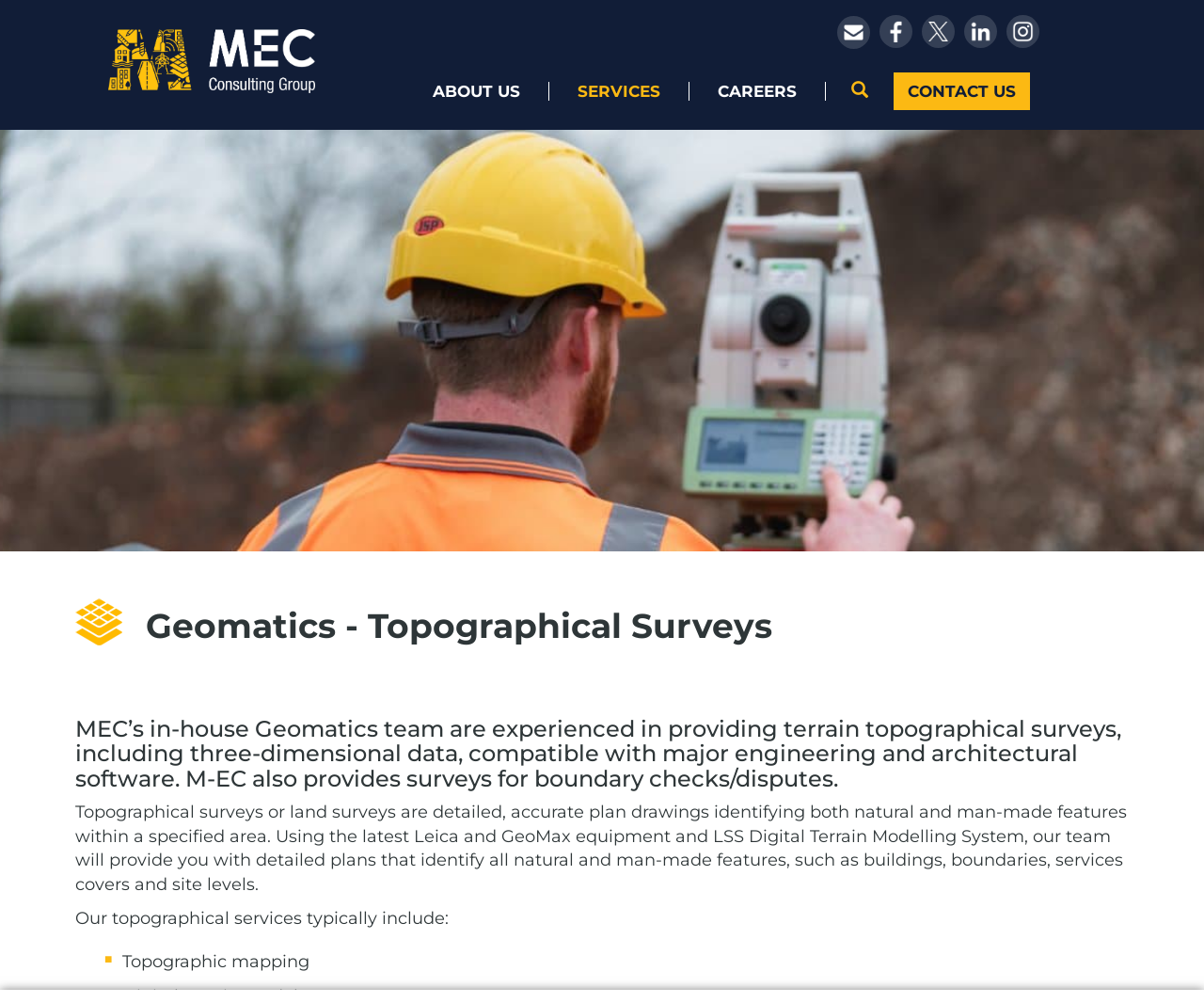Determine the bounding box of the UI element mentioned here: "Careers". The coordinates must be in the format [left, top, right, bottom] with values ranging from 0 to 1.

[0.573, 0.082, 0.686, 0.1]